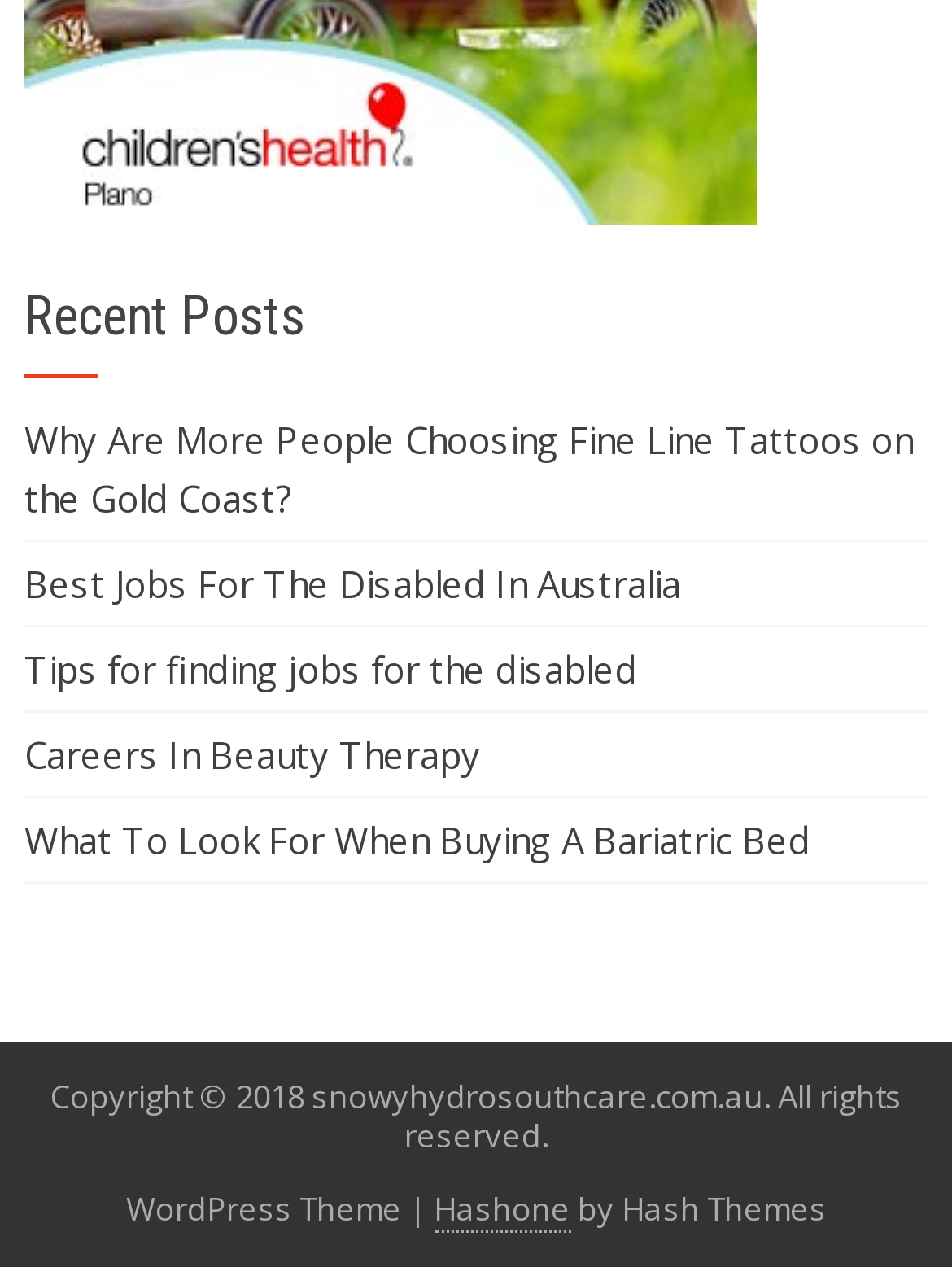Given the element description "Careers In Beauty Therapy", identify the bounding box of the corresponding UI element.

[0.026, 0.576, 0.505, 0.614]